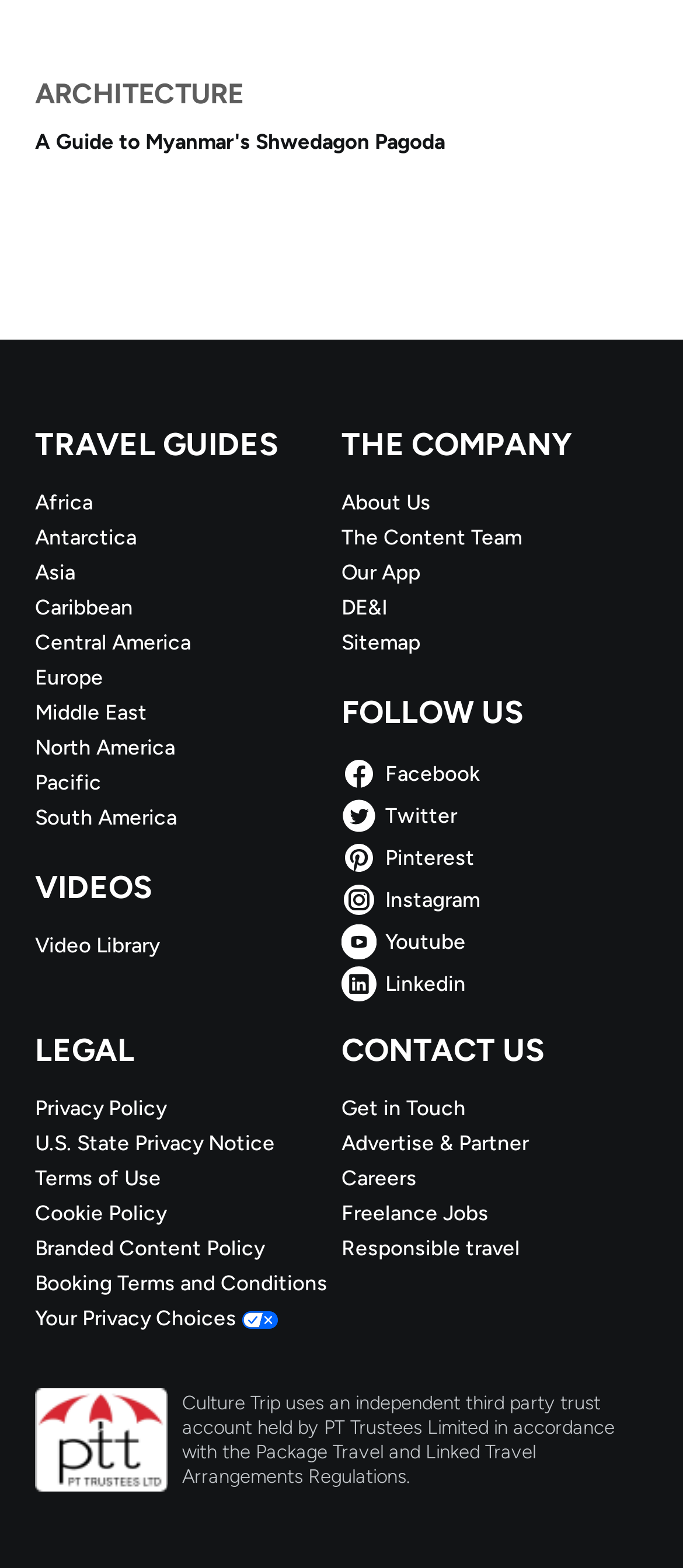Please locate the bounding box coordinates for the element that should be clicked to achieve the following instruction: "Learn about the company's 'DE&I' policy". Ensure the coordinates are given as four float numbers between 0 and 1, i.e., [left, top, right, bottom].

[0.5, 0.379, 0.949, 0.396]